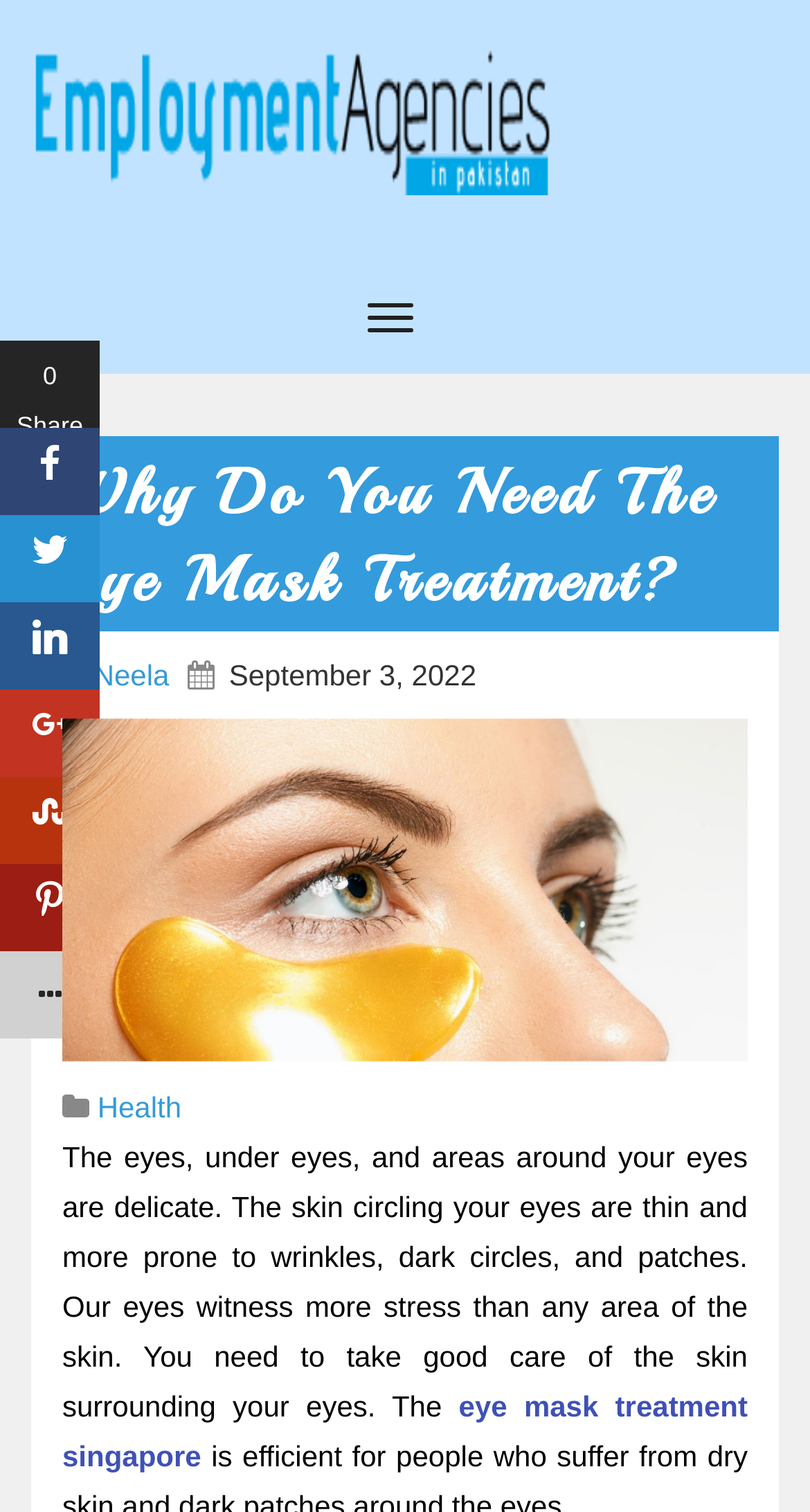Summarize the webpage with a detailed and informative caption.

The webpage appears to be an article about the importance of taking care of the skin around the eyes. At the top, there is a link to "Employment agencies in pakistan" accompanied by a small image, which takes up about 60% of the width of the page. Below this, there is a button with no text.

The main content of the page is headed by a title "Why Do You Need The Eye Mask Treatment?" which spans almost the entire width of the page. Below the title, there is a link to "Neela" and a text "September 3, 2022" indicating the date of publication. 

To the right of the title, there is a large image related to "Eye Mask Treatment Singapore" that takes up about 80% of the page's width. Below the image, there is a paragraph of text that explains the delicacy of the skin around the eyes and the importance of taking care of it. The text is followed by a link to "Health" and another link to "eye mask treatment singapore" at the very bottom.

On the left side of the page, there are several social media links represented by icons, including shares, and a layout table that takes up a small portion of the page.